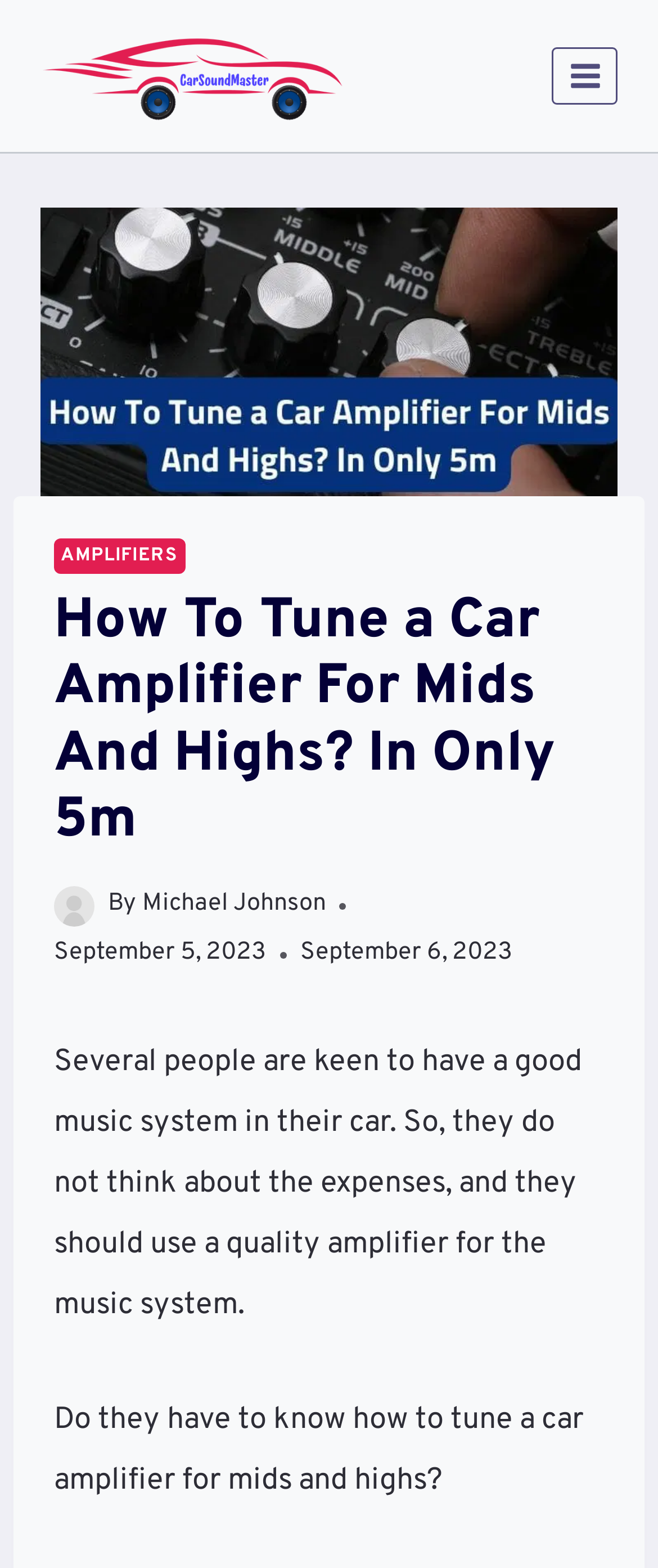Detail the various sections and features of the webpage.

This webpage is about a guide on how to tune a car amplifier for mids and highs in just 5 minutes. At the top left corner, there is a link to "Car Sound Master" accompanied by an image with the same name. To the right of this link, there is a button to open a menu, which is currently not expanded. 

Below the top navigation section, there is a large image with the title of the article "How To Tune a Car Amplifier For Mids And Highs? In Only 5m". This image spans almost the entire width of the page. 

Above the main content, there is a header section with a link to "AMPLIFIERS" on the left side. The title of the article "How To Tune a Car Amplifier For Mids And Highs? In Only 5m" is displayed prominently in the center. On the right side, there is an author image and a link to the author "Michael Johnson", along with the text "By" and the dates "September 5, 2023" and "September 6, 2023". 

The main content of the article starts with two paragraphs of text. The first paragraph discusses the importance of having a good music system in a car and the need for a quality amplifier. The second paragraph asks a question about whether people need to know how to tune a car amplifier for mids and highs. 

At the bottom right corner of the page, there is a button to scroll to the top.